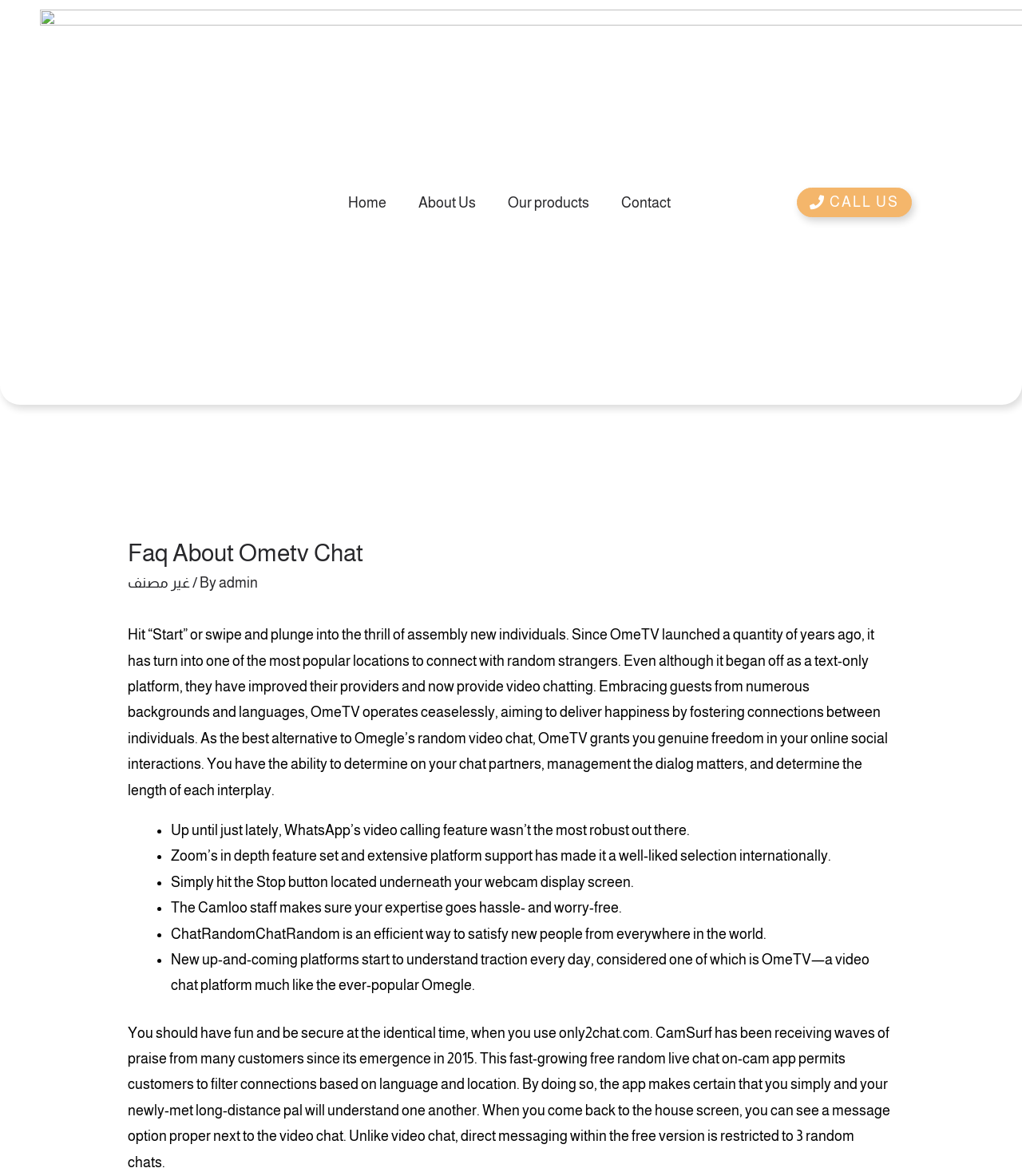Refer to the image and provide a thorough answer to this question:
What is the name of the alternative to Omegle's random video chat?

According to the webpage content, OmeTV is the best alternative to Omegle's random video chat, providing users with genuine freedom in their online social interactions.